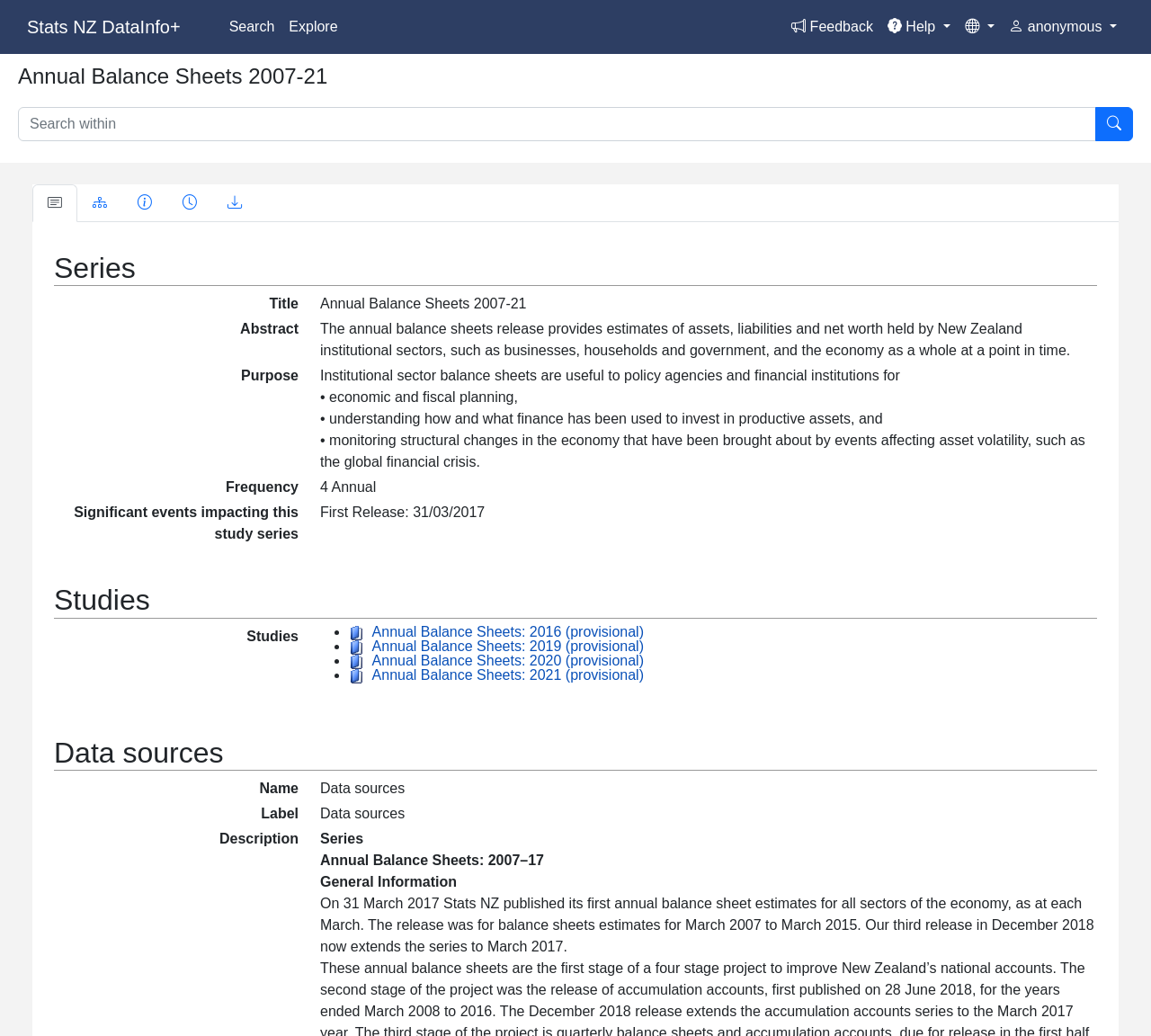Provide a one-word or short-phrase answer to the question:
What is the name of the first annual balance sheet estimates released by Stats NZ?

Annual Balance Sheets: 2007–17